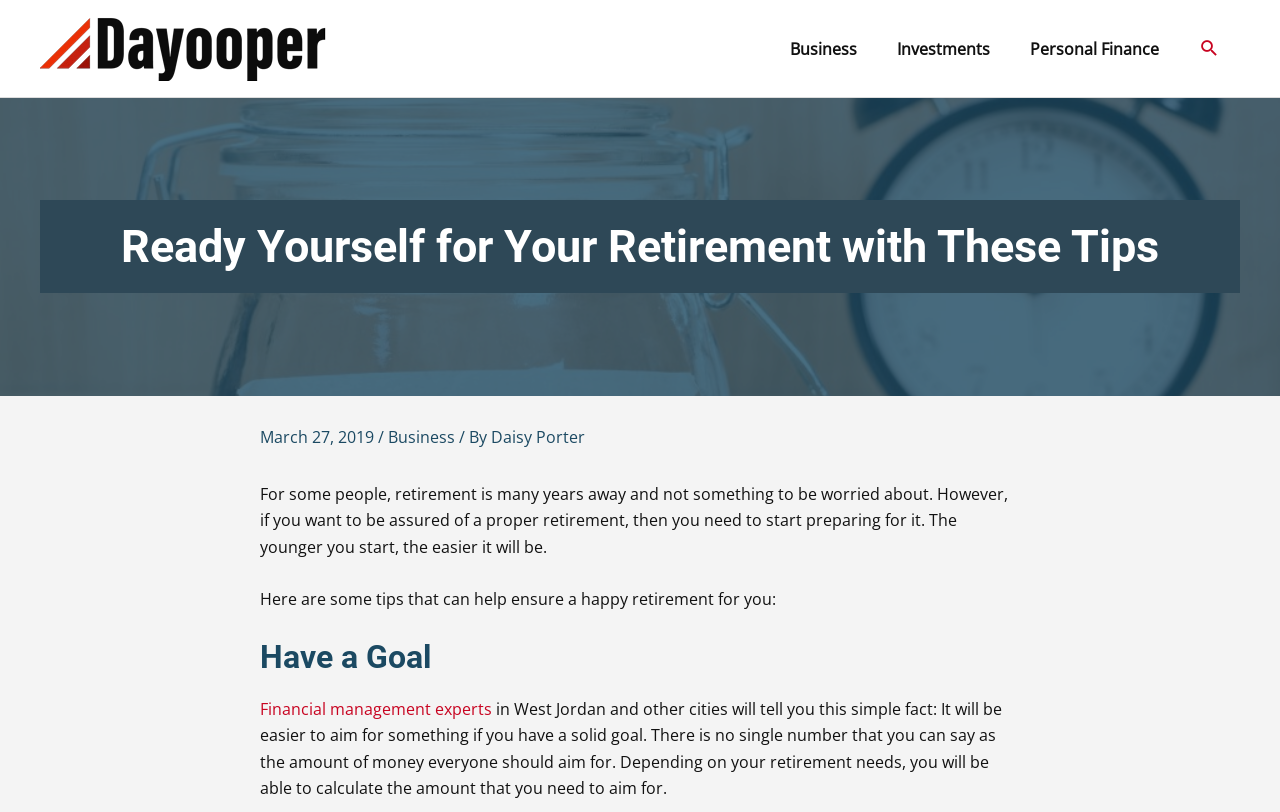Find the bounding box coordinates for the UI element that matches this description: "Business".

[0.602, 0.02, 0.685, 0.099]